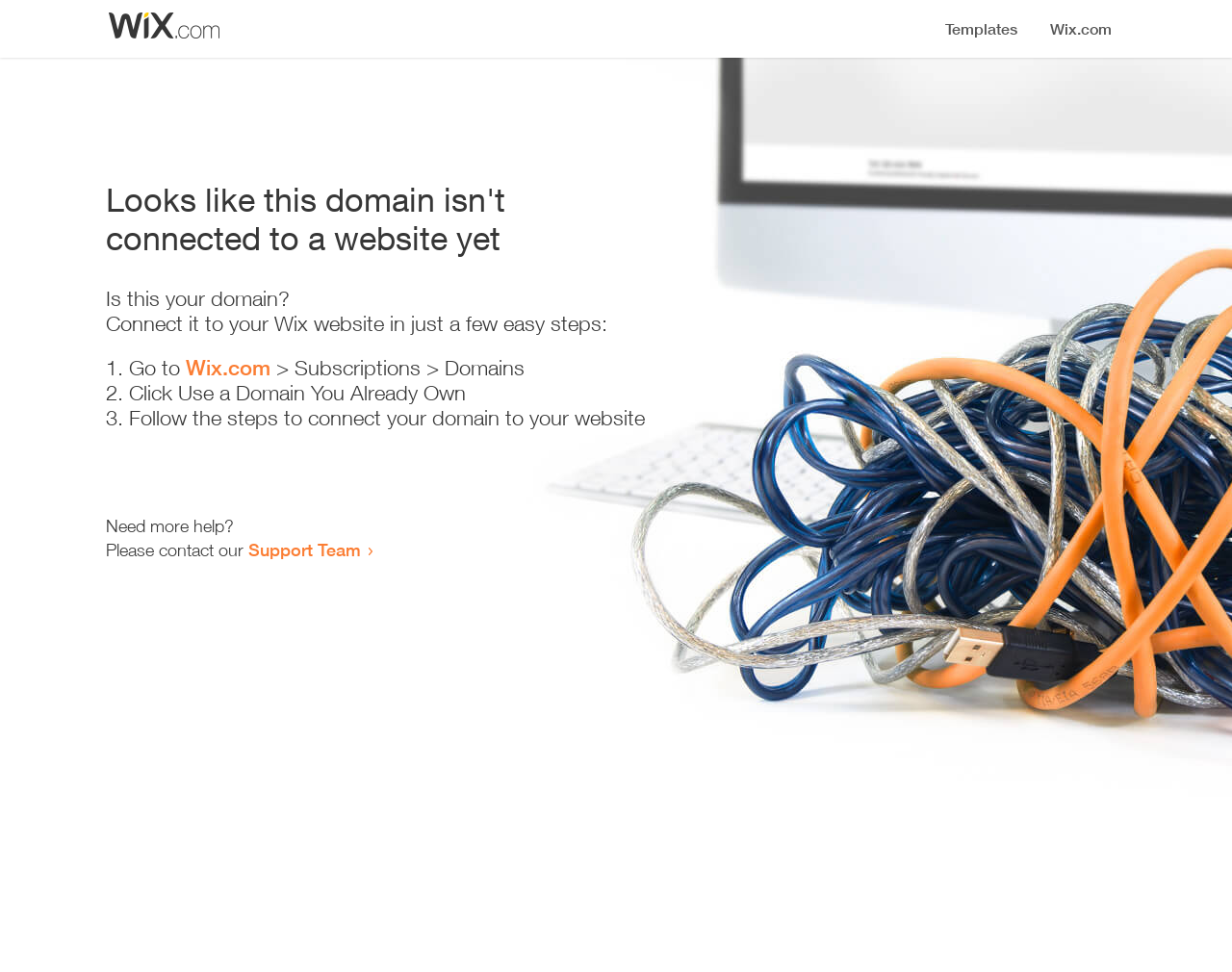Examine the screenshot and answer the question in as much detail as possible: What is the current status of the domain?

The webpage displays a message 'Looks like this domain isn't connected to a website yet', indicating that the domain is not currently connected to a website.